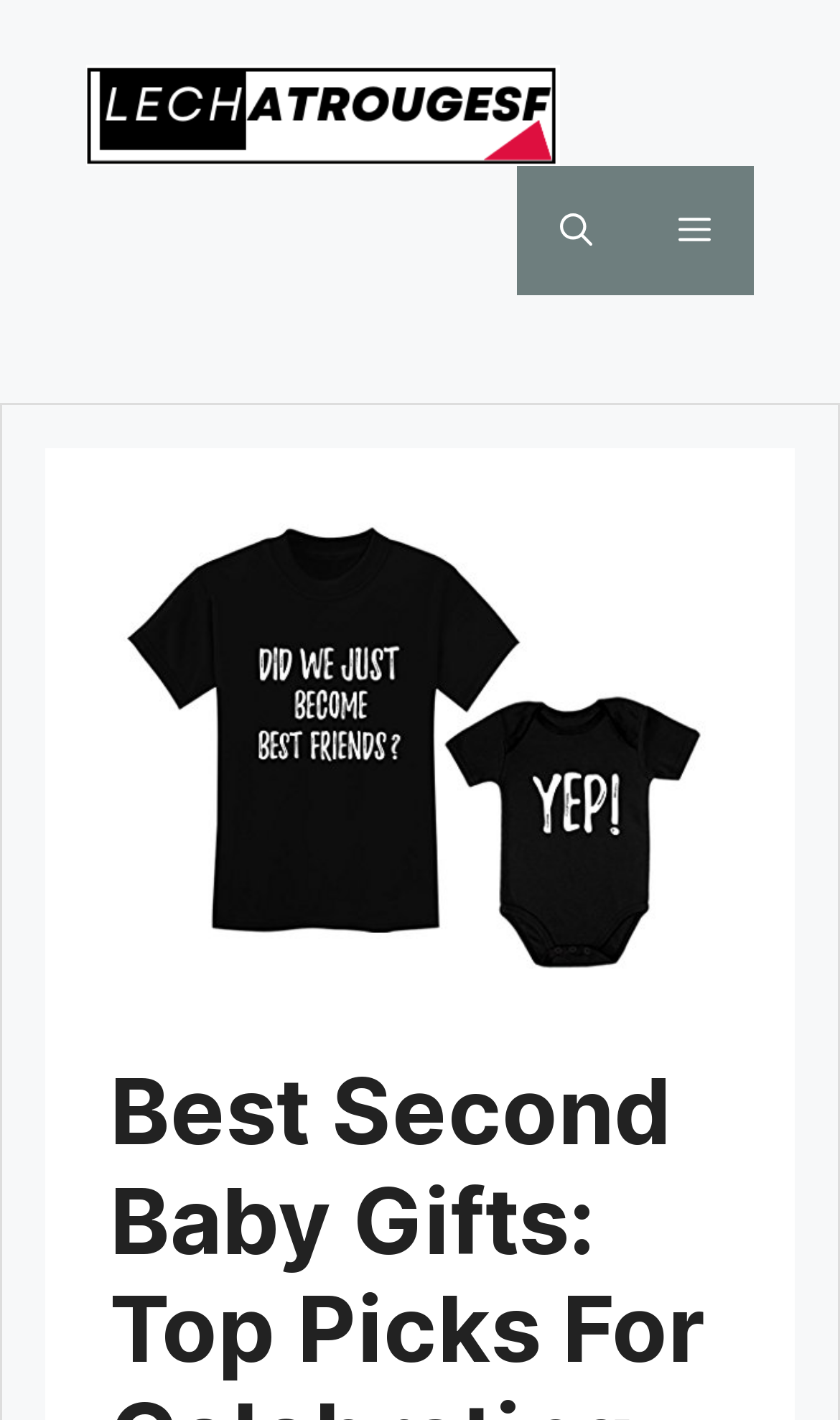Given the element description "alt="Lechatrougesf"" in the screenshot, predict the bounding box coordinates of that UI element.

[0.103, 0.064, 0.667, 0.094]